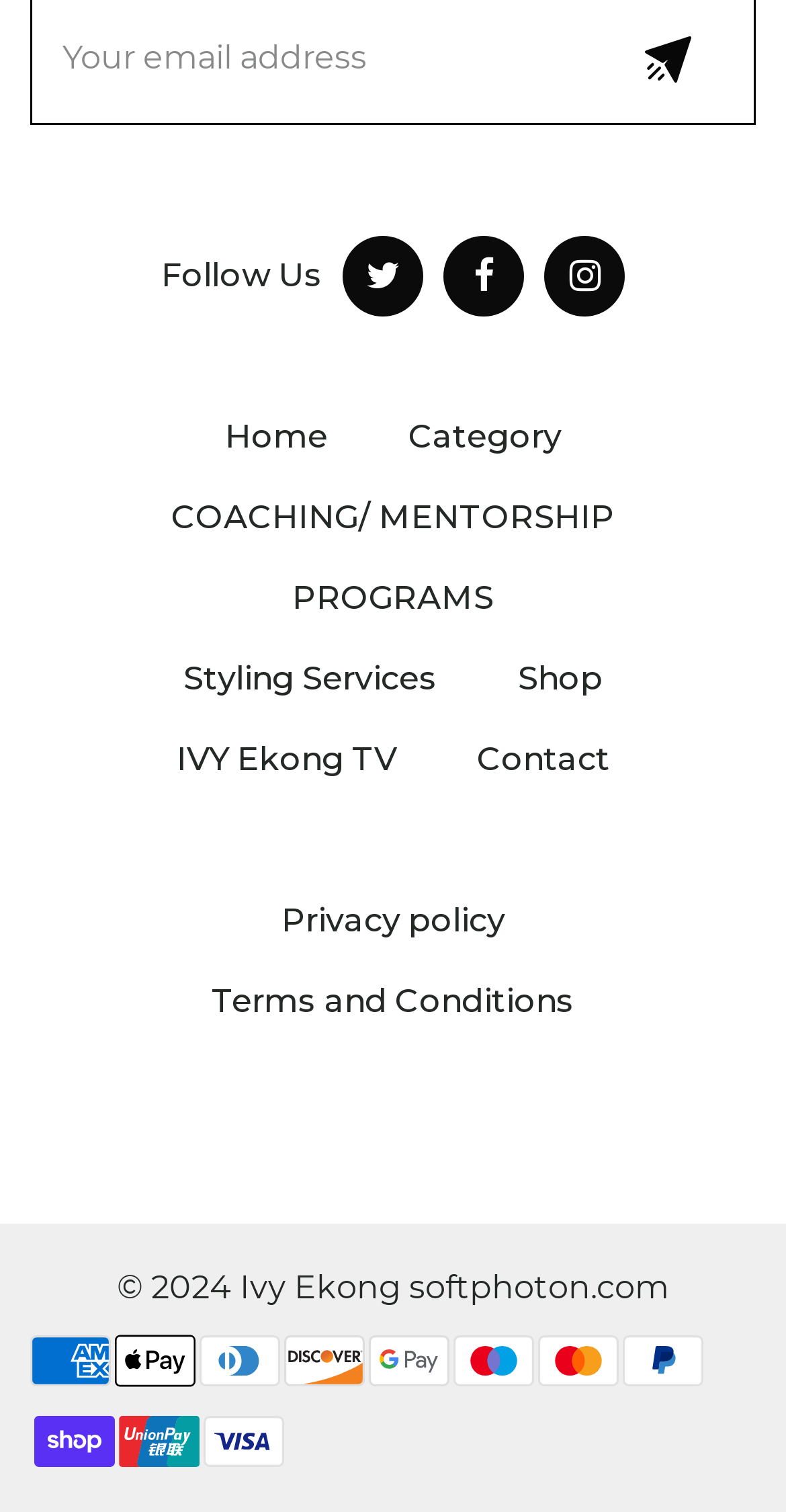Identify the bounding box coordinates for the UI element described by the following text: "Privacy policy". Provide the coordinates as four float numbers between 0 and 1, in the format [left, top, right, bottom].

[0.358, 0.596, 0.642, 0.622]